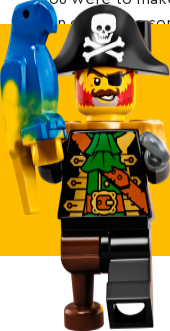What is the pirate holding in one hand?
Based on the screenshot, provide your answer in one word or phrase.

a parrot